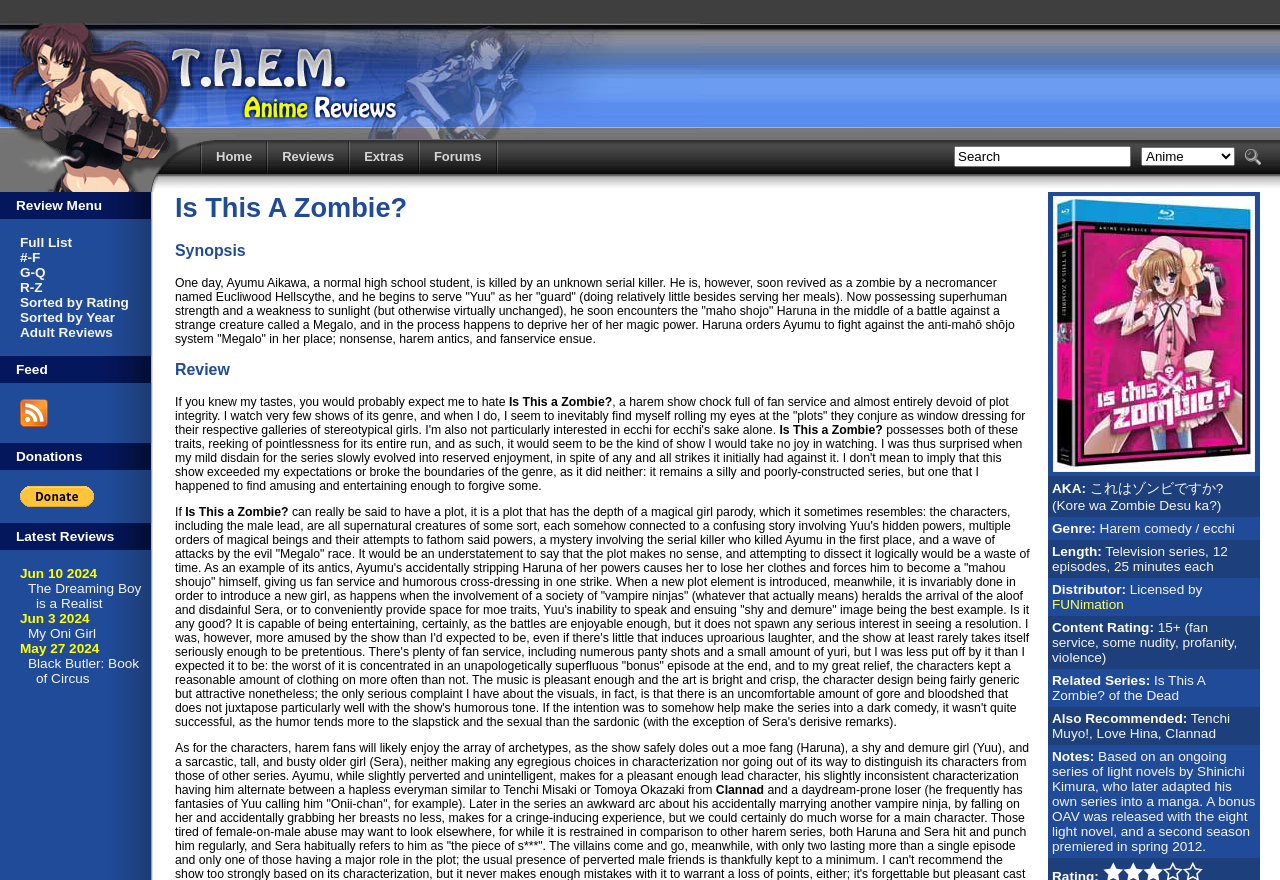Utilize the details in the image to give a detailed response to the question: What is the genre of the anime?

I found the answer by looking at the 'Genre' section of the anime information, which states 'Genre: Harem comedy / ecchi'.